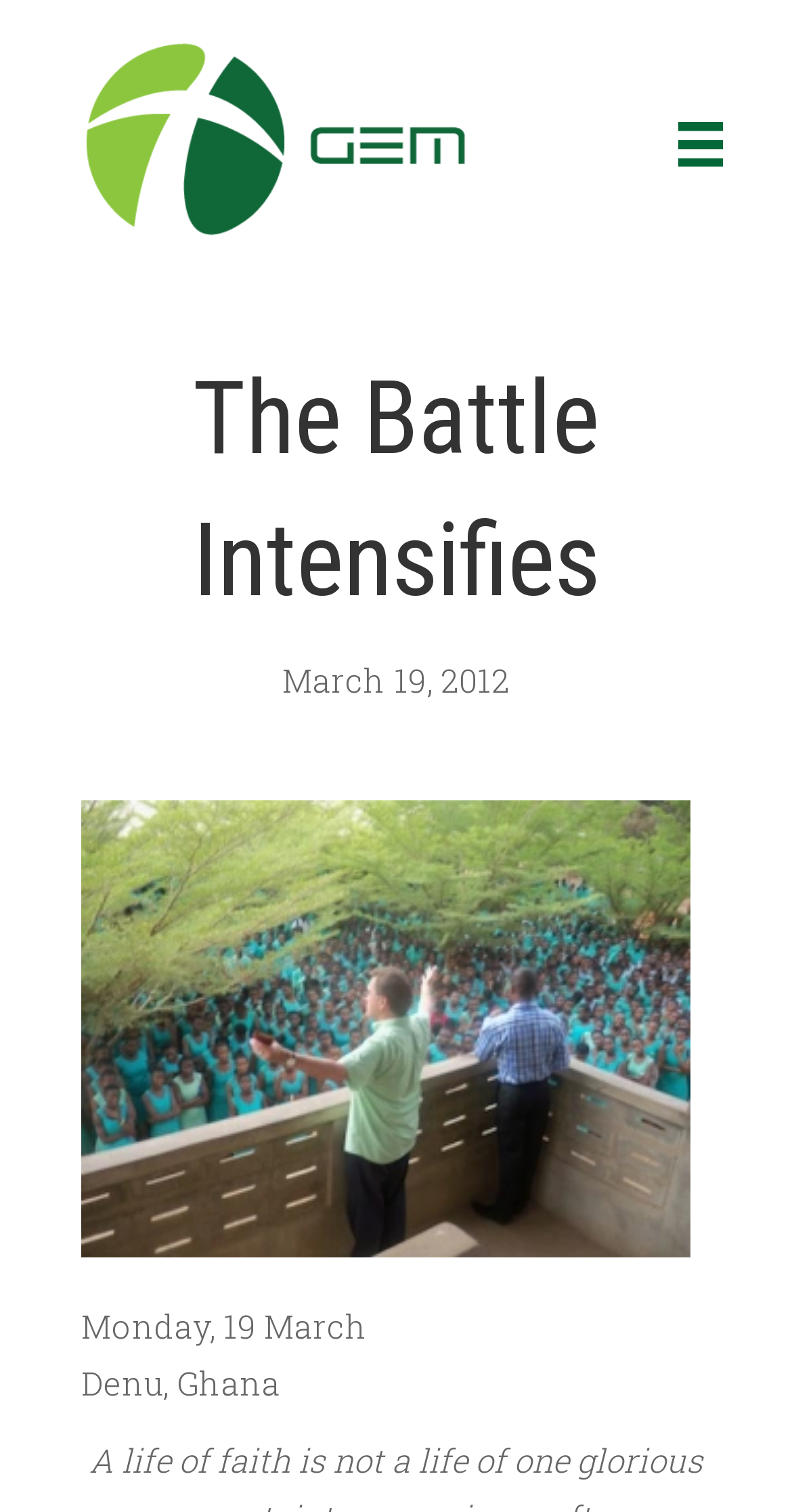Explain the webpage in detail, including its primary components.

The webpage appears to be a blog post or article page. At the top left, there is a logo image with the text "gem-new-logo" and a link to it. To the right of the logo, there is a button labeled "Menu". 

Above the main content, there is a heading that reads "The Battle Intensifies". Below the heading, there is a date "March 19, 2012" and a large block of text that spans most of the width of the page. The text starts with "Monday, 19 March Denu, Ghana A life of faith is not a life of one glorious mountaintop experience after another,like soaring on eagles’ wings,but is a life of…". 

There are two images on the page, one of which is the logo at the top, and the other is a larger image that takes up most of the bottom half of the page. The larger image does not have a descriptive text.